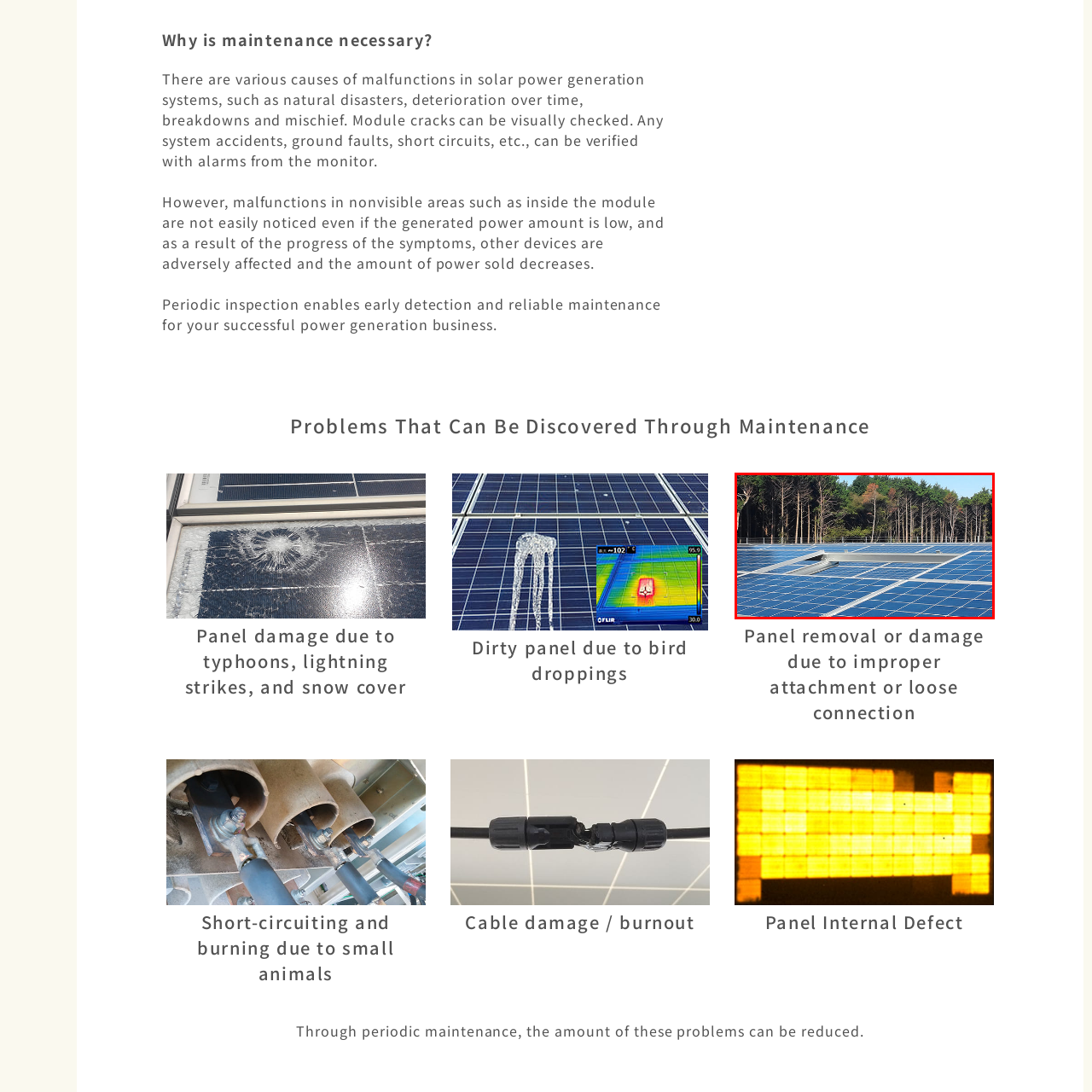Elaborate on the visual content inside the red-framed section with detailed information.

The image showcases a solar panel installation on a rooftop, bathed in natural sunlight. The panels are prominently arranged in rows, displaying their vibrant blue surface, which is designed to capture solar energy efficiently. In the background, a densely wooded area provides a serene contrast to the industrial nature of the solar installation. This image underscores the importance of regular maintenance to identify potential issues such as panel damage or inefficiencies, which could arise from environmental factors like storms or general wear over time. Maintaining these solar panels is crucial for ensuring optimal performance and long-term energy generation.